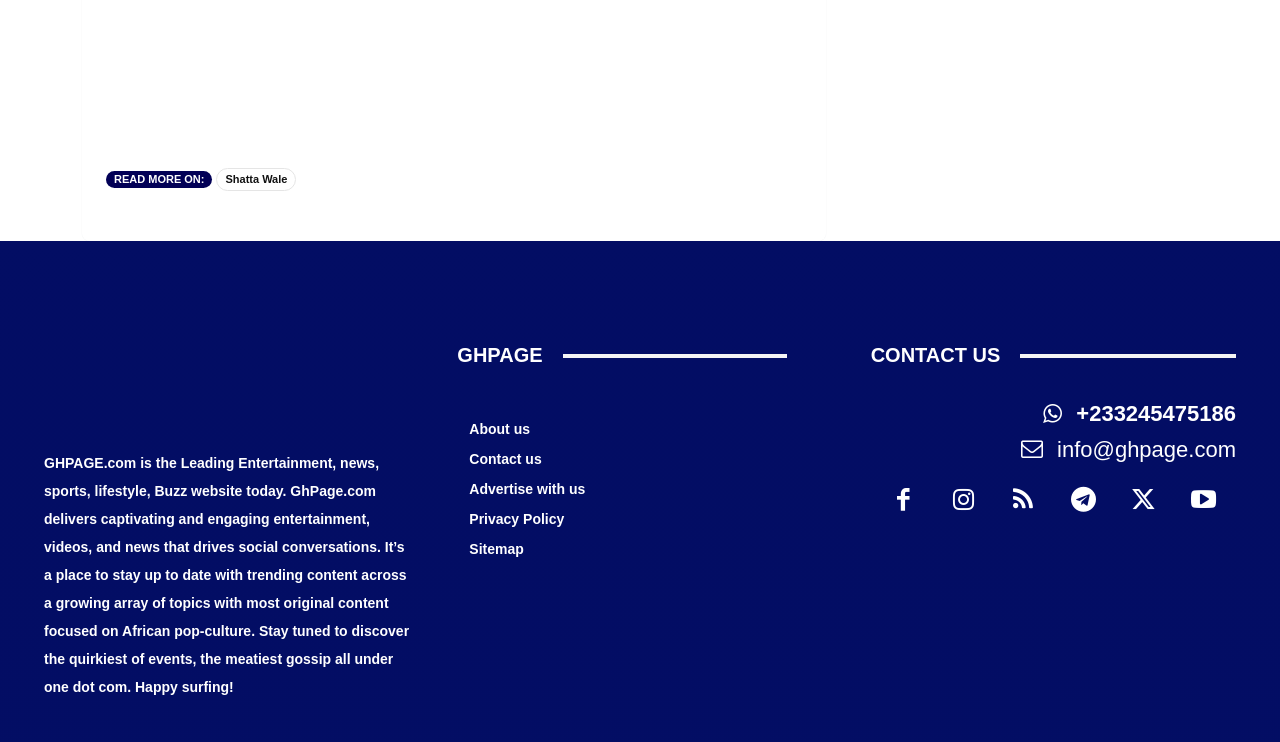Refer to the screenshot and answer the following question in detail:
What type of content does the website provide?

The type of content provided by the website can be determined by reading the static text that describes the website, which mentions that it delivers captivating and engaging entertainment, videos, and news that drives social conversations.